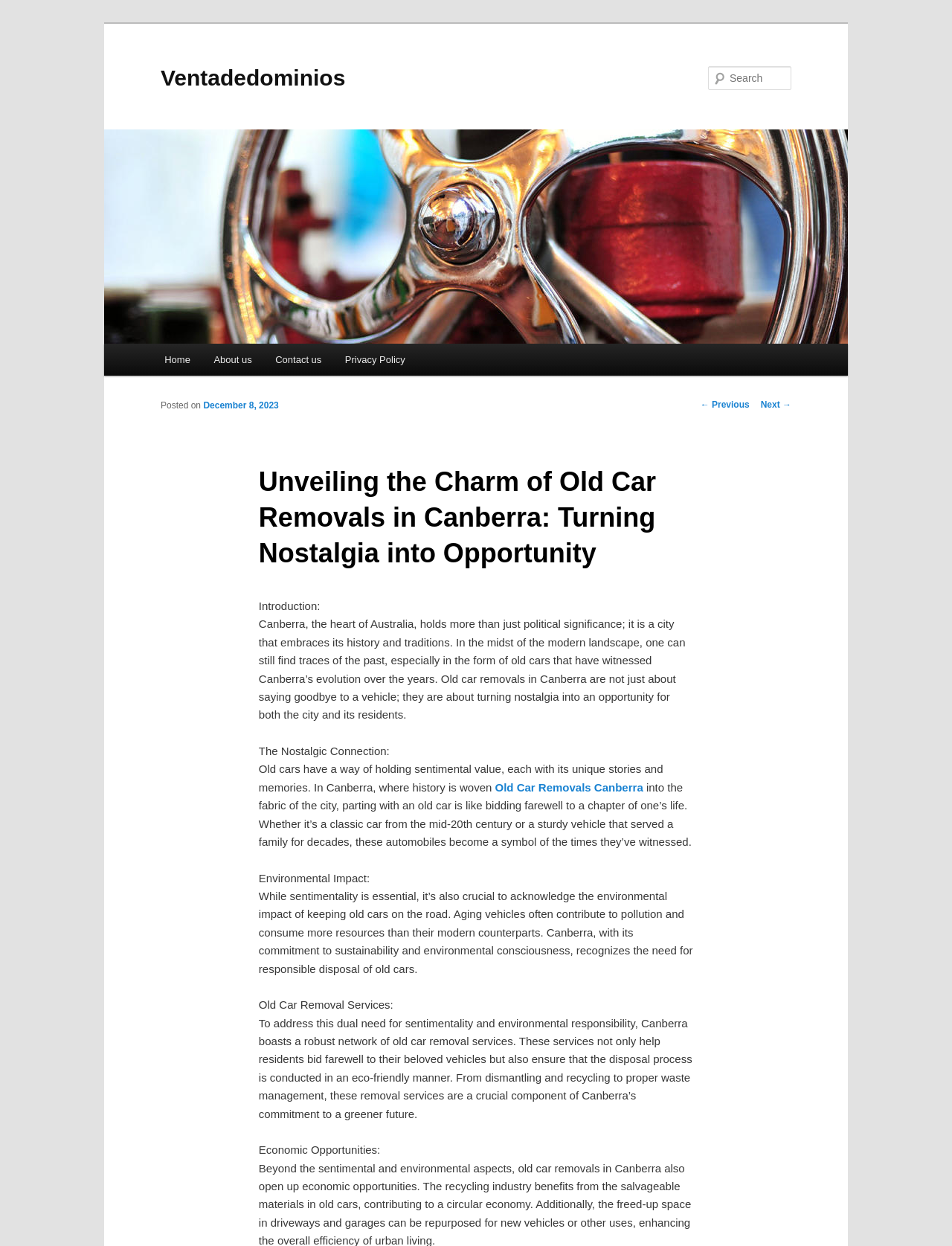Give the bounding box coordinates for the element described by: "parent_node: Search name="s" placeholder="Search"".

[0.744, 0.053, 0.831, 0.072]